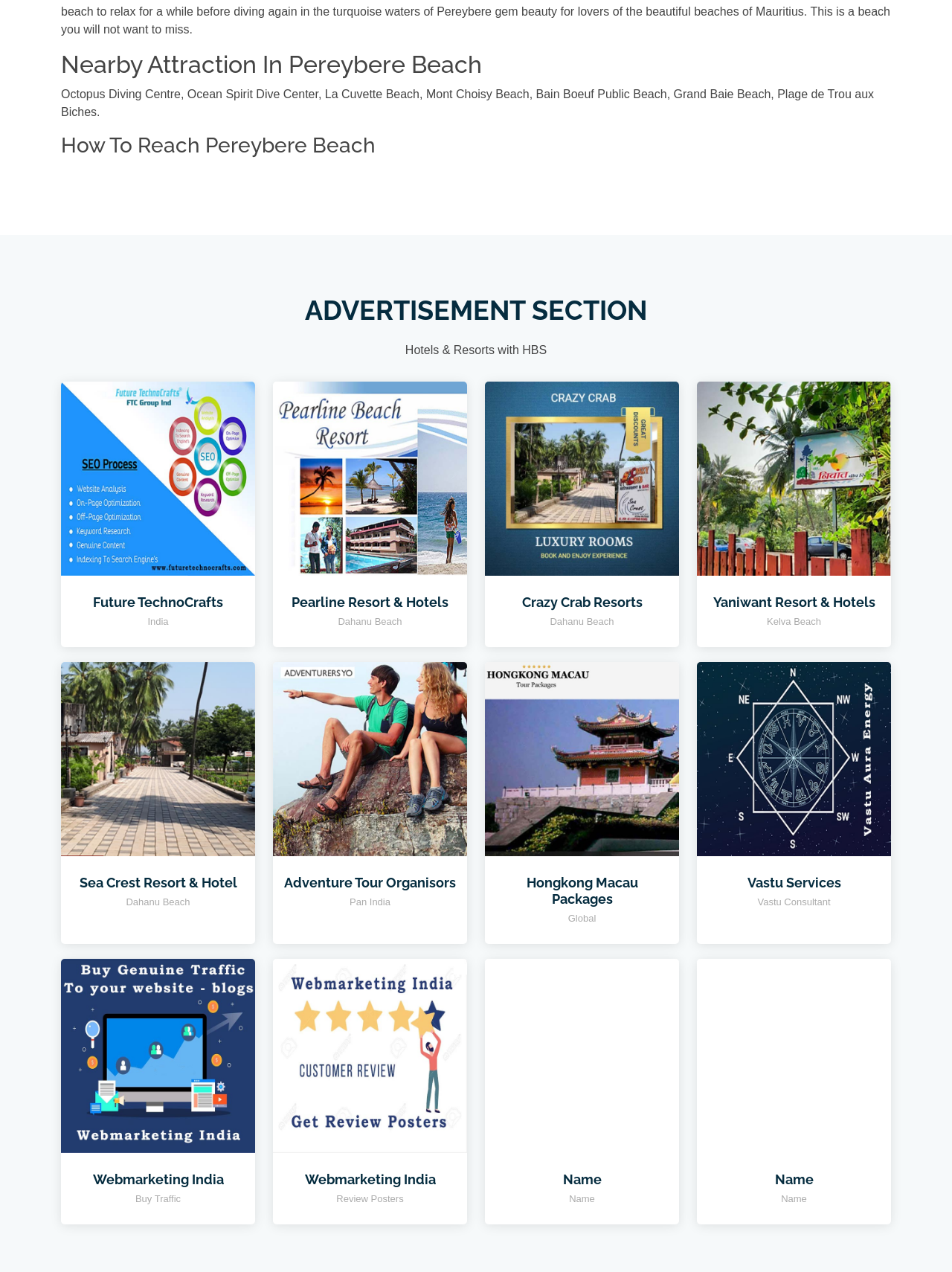Please specify the coordinates of the bounding box for the element that should be clicked to carry out this instruction: "Go to Share of Voice page". The coordinates must be four float numbers between 0 and 1, formatted as [left, top, right, bottom].

None